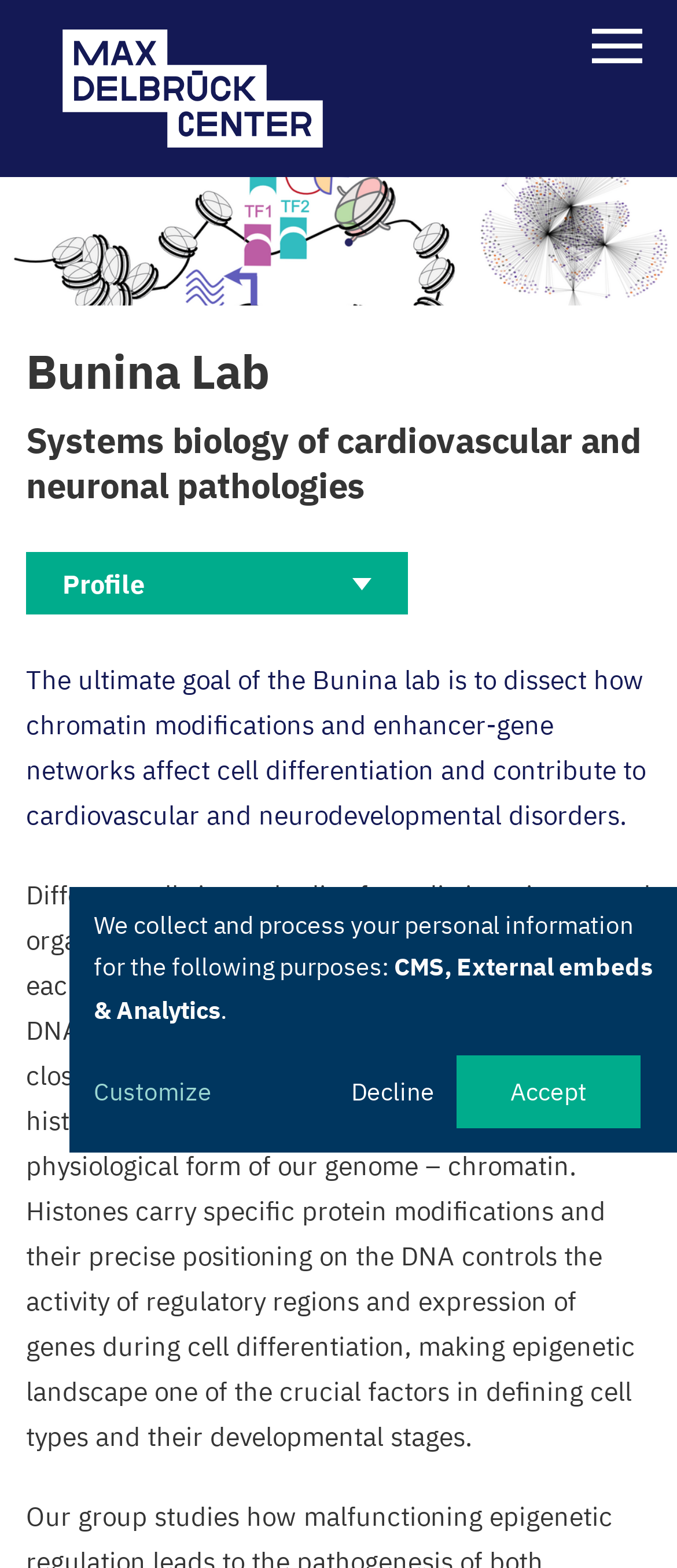What is the name of the lab?
Use the image to answer the question with a single word or phrase.

Bunina Lab